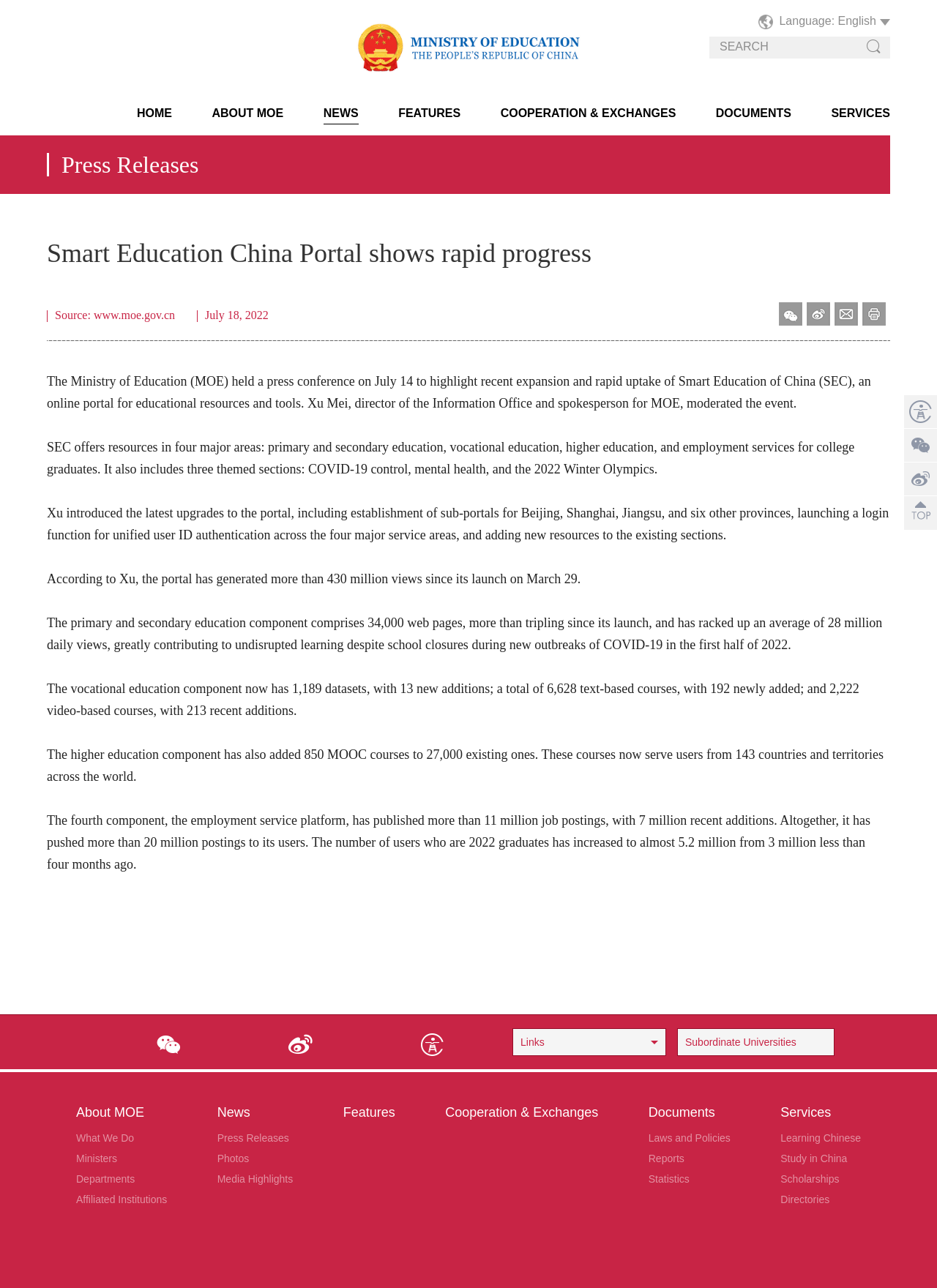Offer an extensive depiction of the webpage and its key elements.

The webpage is about the Ministry of Education of the People's Republic of China, specifically highlighting the rapid progress of the Smart Education China Portal. At the top, there is a link to the Ministry of Education's website, accompanied by an image of the ministry's logo. To the right of this, there is a language selection option with the text "Language: English" and a search bar.

Below this, there is a navigation menu with several links, including "HOME", "ABOUT MOE", "NEWS", "FEATURES", "COOPERATION & EXCHANGES", "DOCUMENTS", and "SERVICES". Each of these links is accompanied by a brief description.

The main content of the page is divided into two sections. The first section has a heading "Press Releases" and features a news article about the Smart Education China Portal, including its recent expansion and rapid uptake. The article is accompanied by several links to social media platforms, including WeChat, Sina Weibo, Email, and Print.

The second section has a heading "Smart Education China Portal shows rapid progress" and provides more details about the portal, including its resources, upgrades, and user statistics. There are several paragraphs of text describing the portal's features, including its primary and secondary education, vocational education, higher education, and employment service components.

At the bottom of the page, there are several links to subordinate universities, as well as a list of links to various sections of the Ministry of Education's website, including "About MOE", "News", "Features", "Cooperation & Exchanges", "Documents", and "Services". Each of these links is accompanied by a brief description and several sub-links to more specific pages.